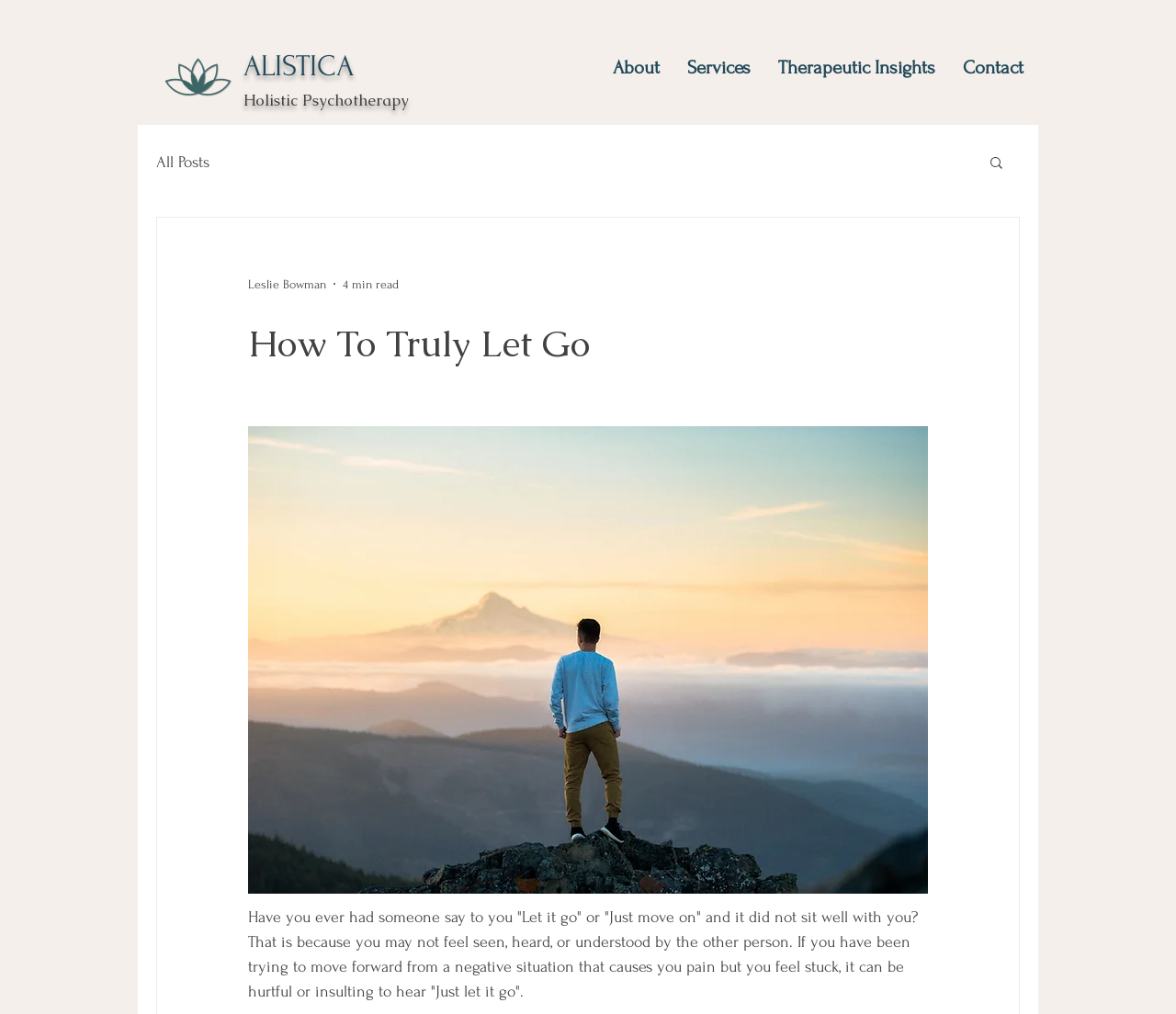Please locate the bounding box coordinates of the element that needs to be clicked to achieve the following instruction: "Explore the 'Therapeutic Insights' section". The coordinates should be four float numbers between 0 and 1, i.e., [left, top, right, bottom].

[0.65, 0.048, 0.807, 0.085]